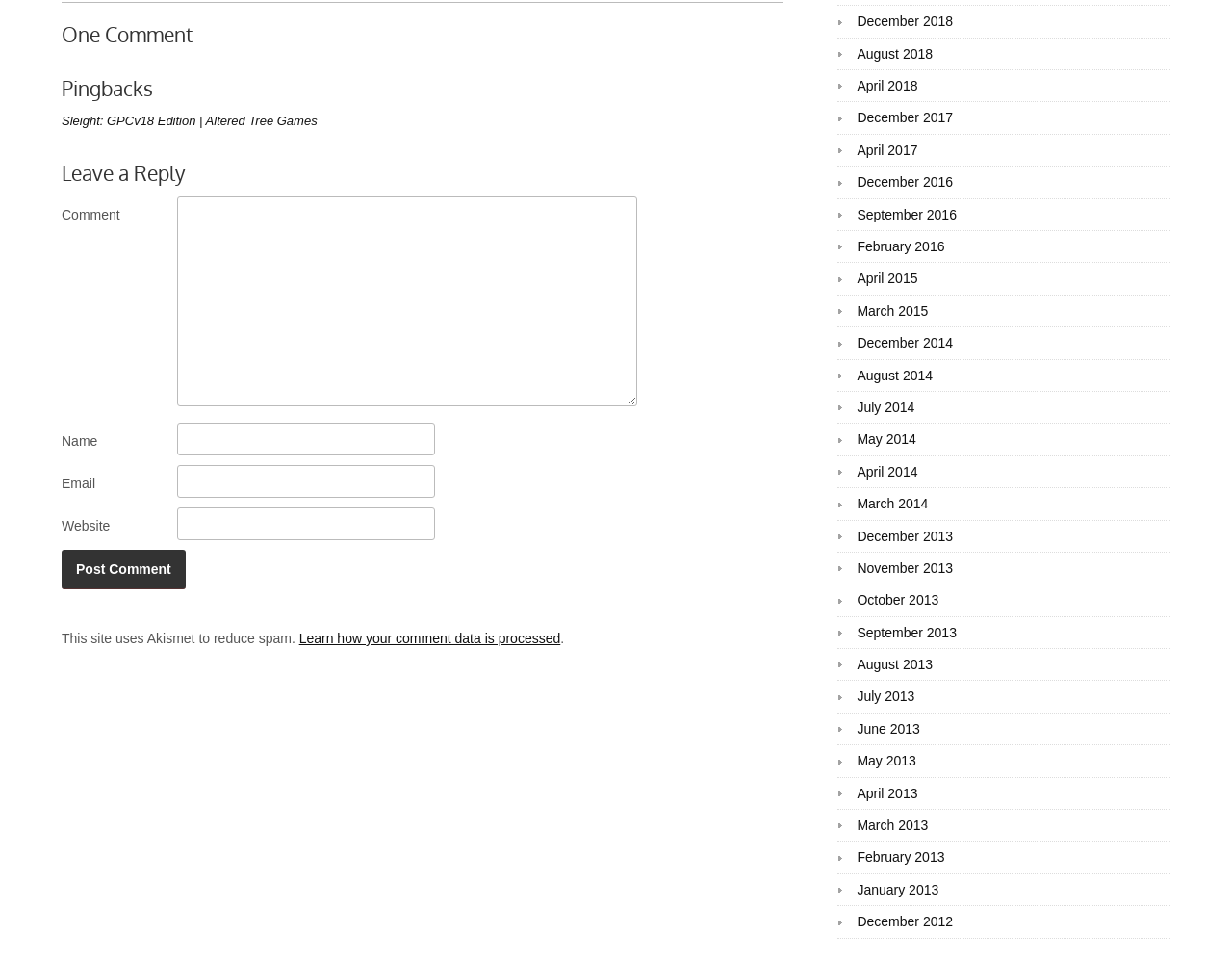Can you provide the bounding box coordinates for the element that should be clicked to implement the instruction: "Click to post your comment"?

[0.05, 0.572, 0.151, 0.614]